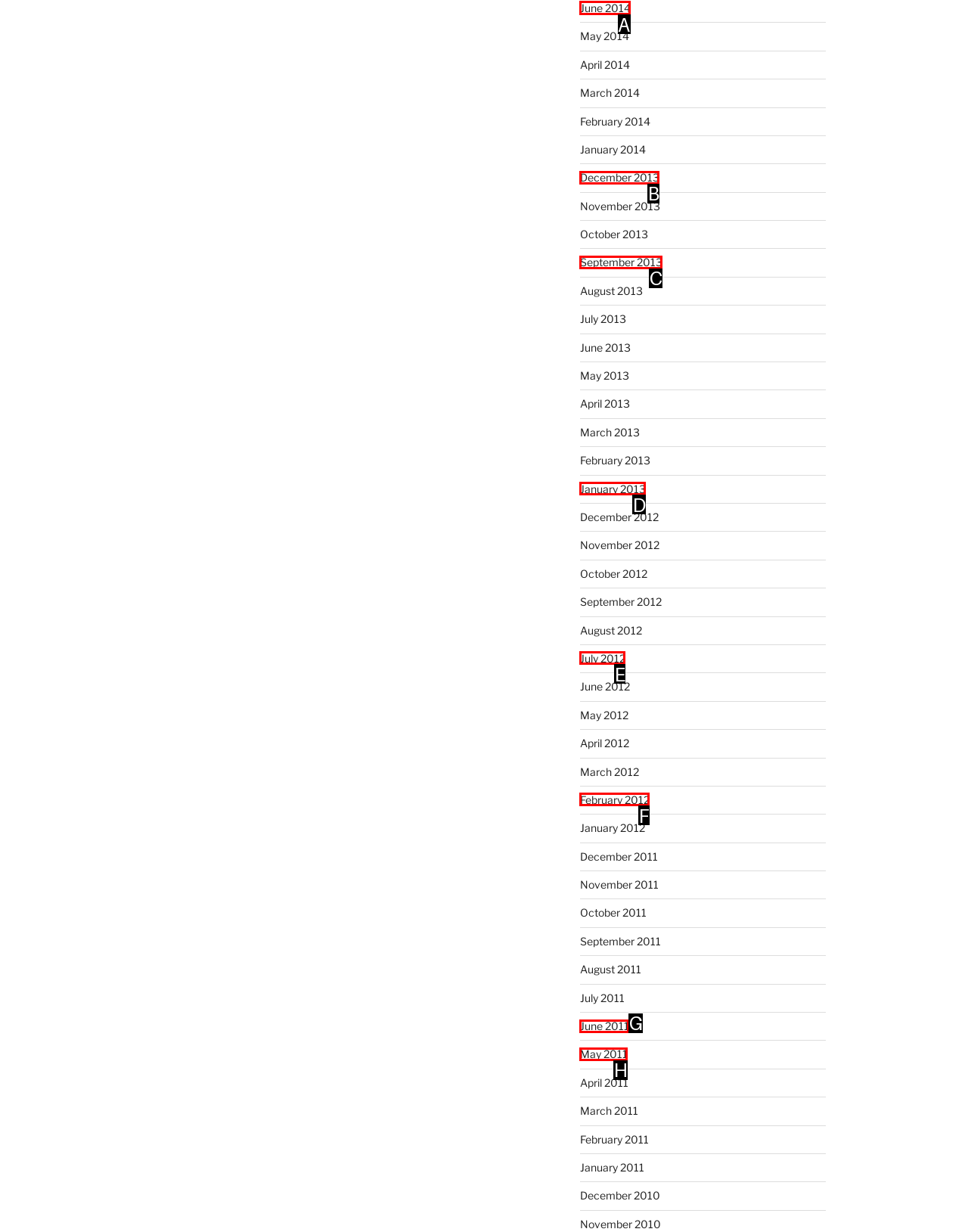Pick the right letter to click to achieve the task: View June 2014 archives
Answer with the letter of the correct option directly.

A